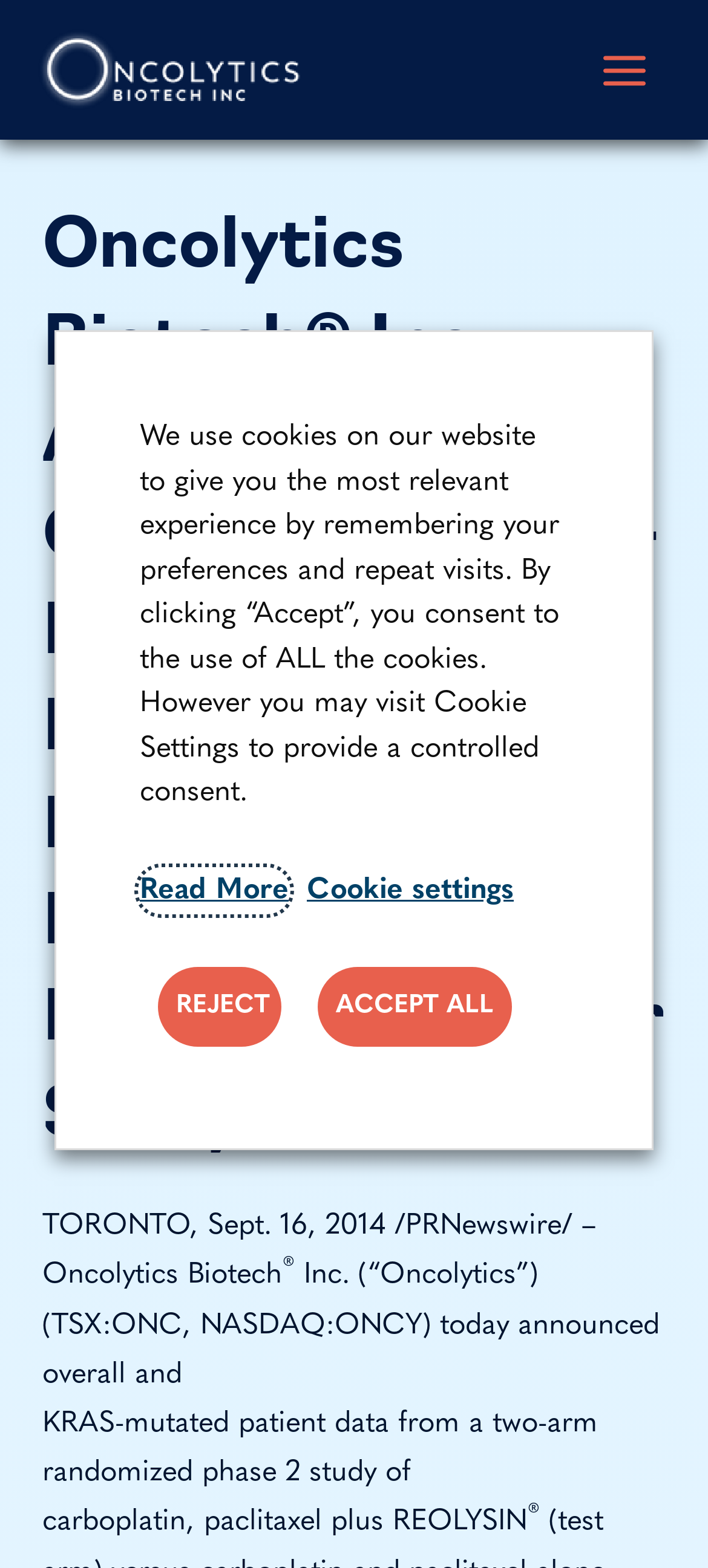What is the name of the drug?
Please give a detailed and elaborate answer to the question based on the image.

The name of the drug can be found in the text 'carboplatin, paclitaxel plus REOLYSIN' which is part of the main content of the webpage.